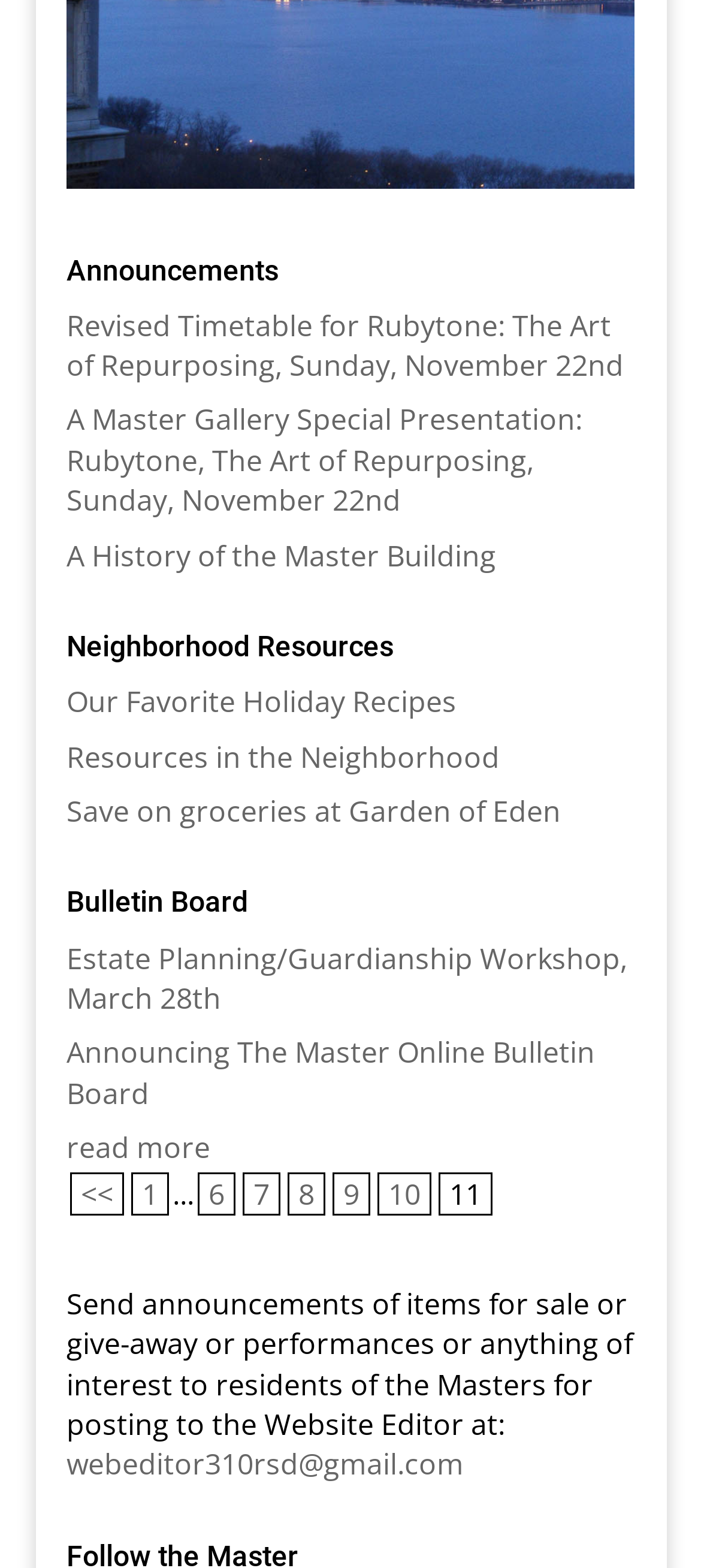Extract the bounding box coordinates for the UI element described as: "Estate Planning/Guardianship Workshop, March 28th".

[0.095, 0.598, 0.895, 0.649]